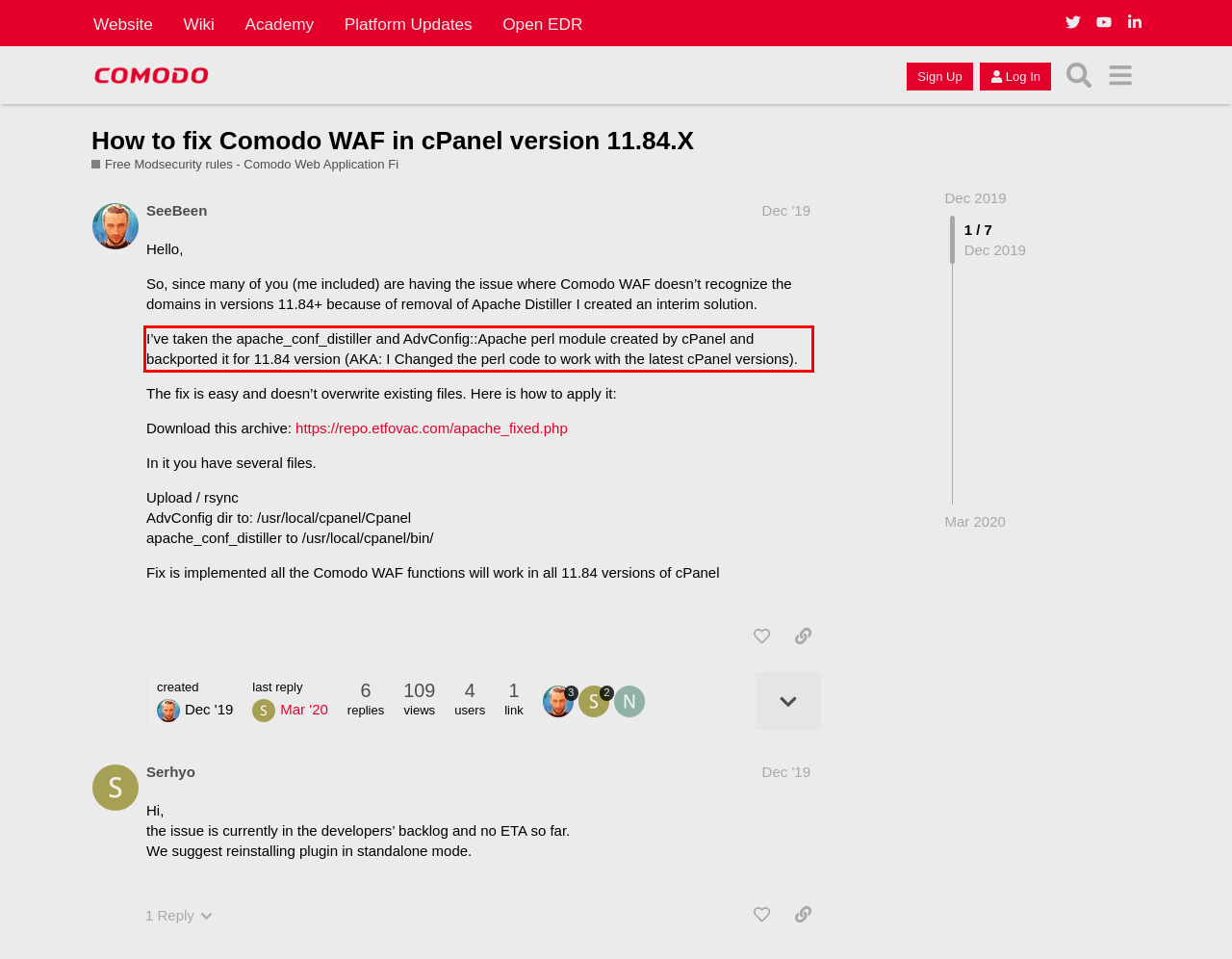Identify the red bounding box in the webpage screenshot and perform OCR to generate the text content enclosed.

I’ve taken the apache_conf_distiller and AdvConfig::Apache perl module created by cPanel and backported it for 11.84 version (AKA: I Changed the perl code to work with the latest cPanel versions).